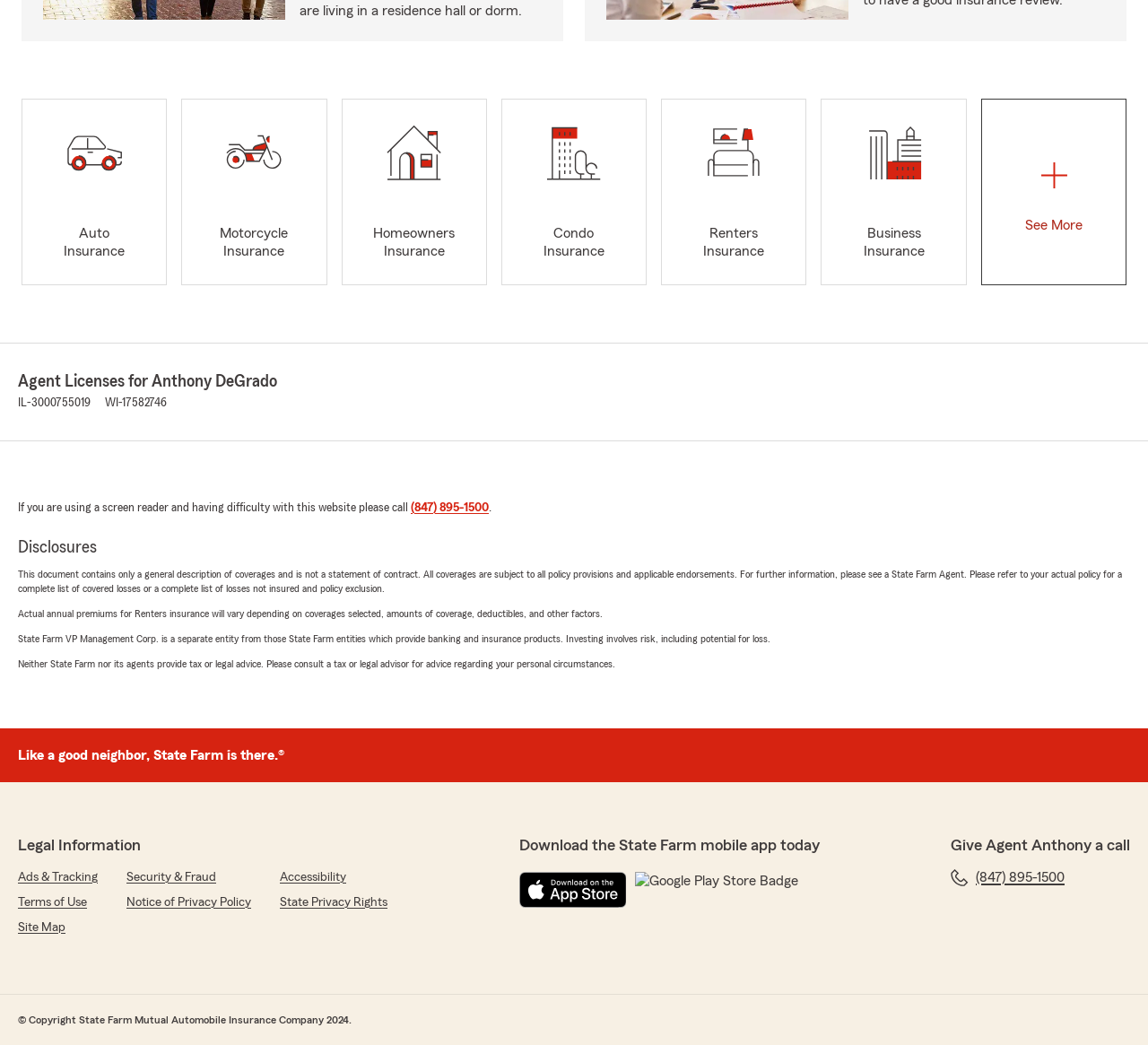Please specify the bounding box coordinates of the element that should be clicked to execute the given instruction: 'Click Business Insurance'. Ensure the coordinates are four float numbers between 0 and 1, expressed as [left, top, right, bottom].

[0.715, 0.094, 0.842, 0.273]